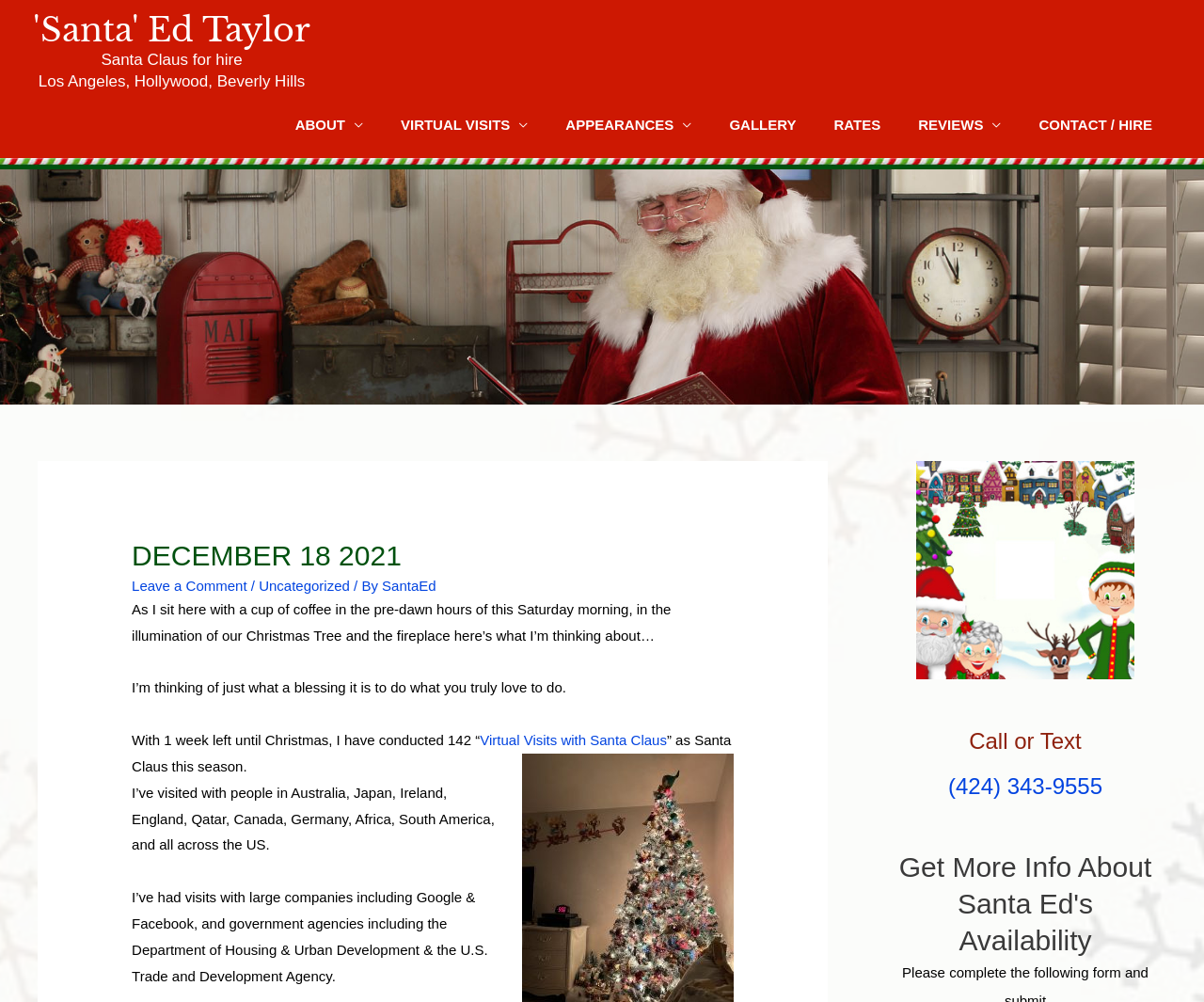Could you find the bounding box coordinates of the clickable area to complete this instruction: "Click the 'ABOUT' link"?

[0.229, 0.097, 0.317, 0.153]